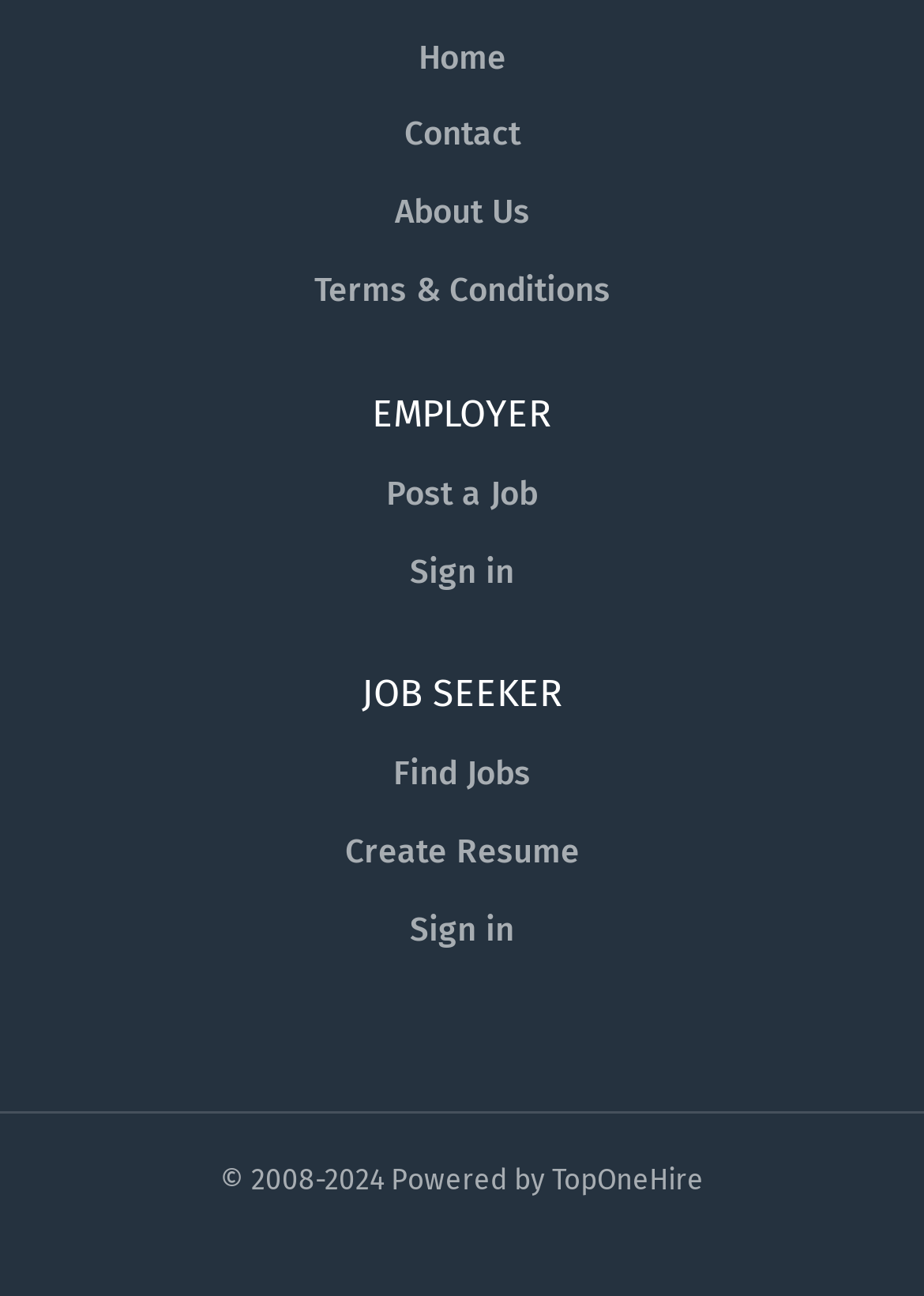Please determine the bounding box coordinates of the clickable area required to carry out the following instruction: "find jobs". The coordinates must be four float numbers between 0 and 1, represented as [left, top, right, bottom].

[0.426, 0.582, 0.574, 0.613]